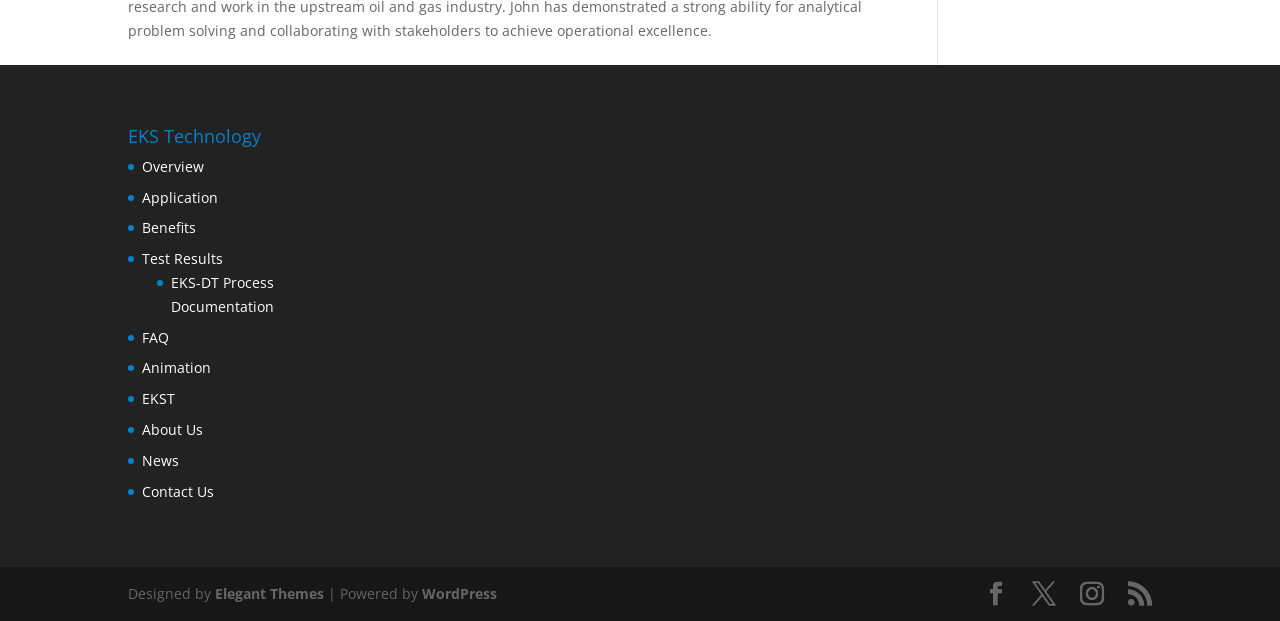How many social media links are there?
Carefully analyze the image and provide a thorough answer to the question.

The social media links can be found at the bottom of the webpage, and there are 4 links in total, represented by the icons '', '', '', and ''.